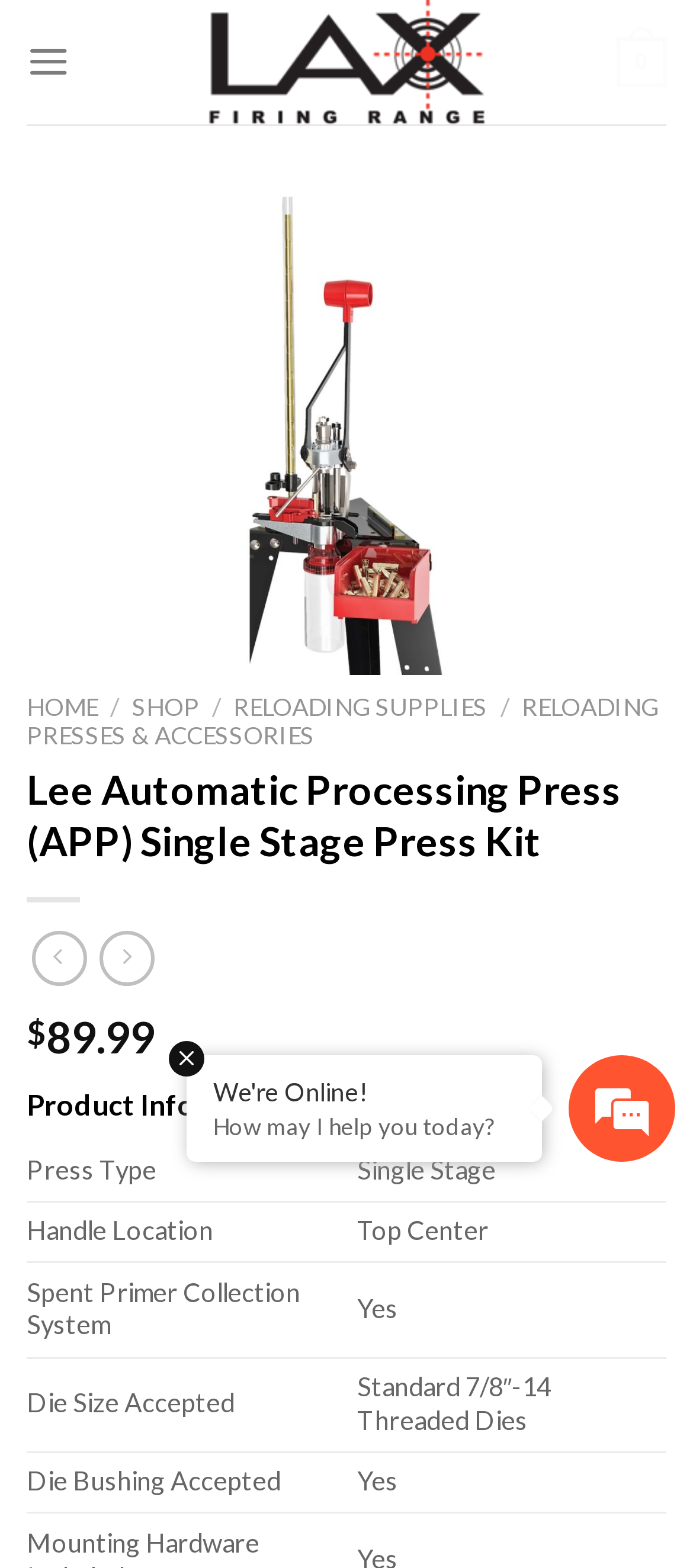Specify the bounding box coordinates of the area that needs to be clicked to achieve the following instruction: "Click on the 'Previous' button".

[0.075, 0.247, 0.168, 0.308]